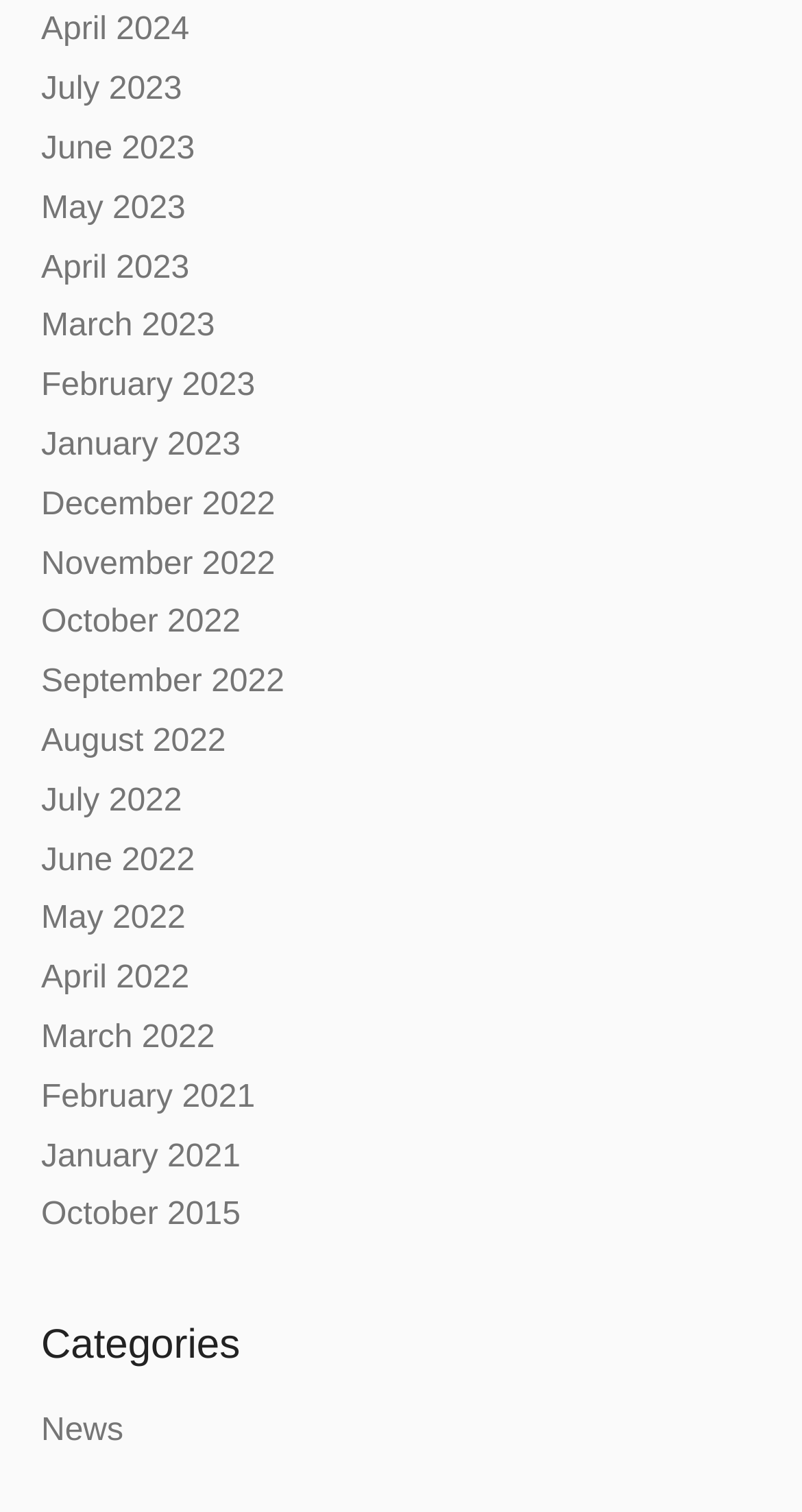Using the image as a reference, answer the following question in as much detail as possible:
What is the category listed below the months?

I looked at the webpage and found that below the list of months, there is a heading 'Categories' followed by a link 'News', which suggests that 'News' is the category listed below the months.